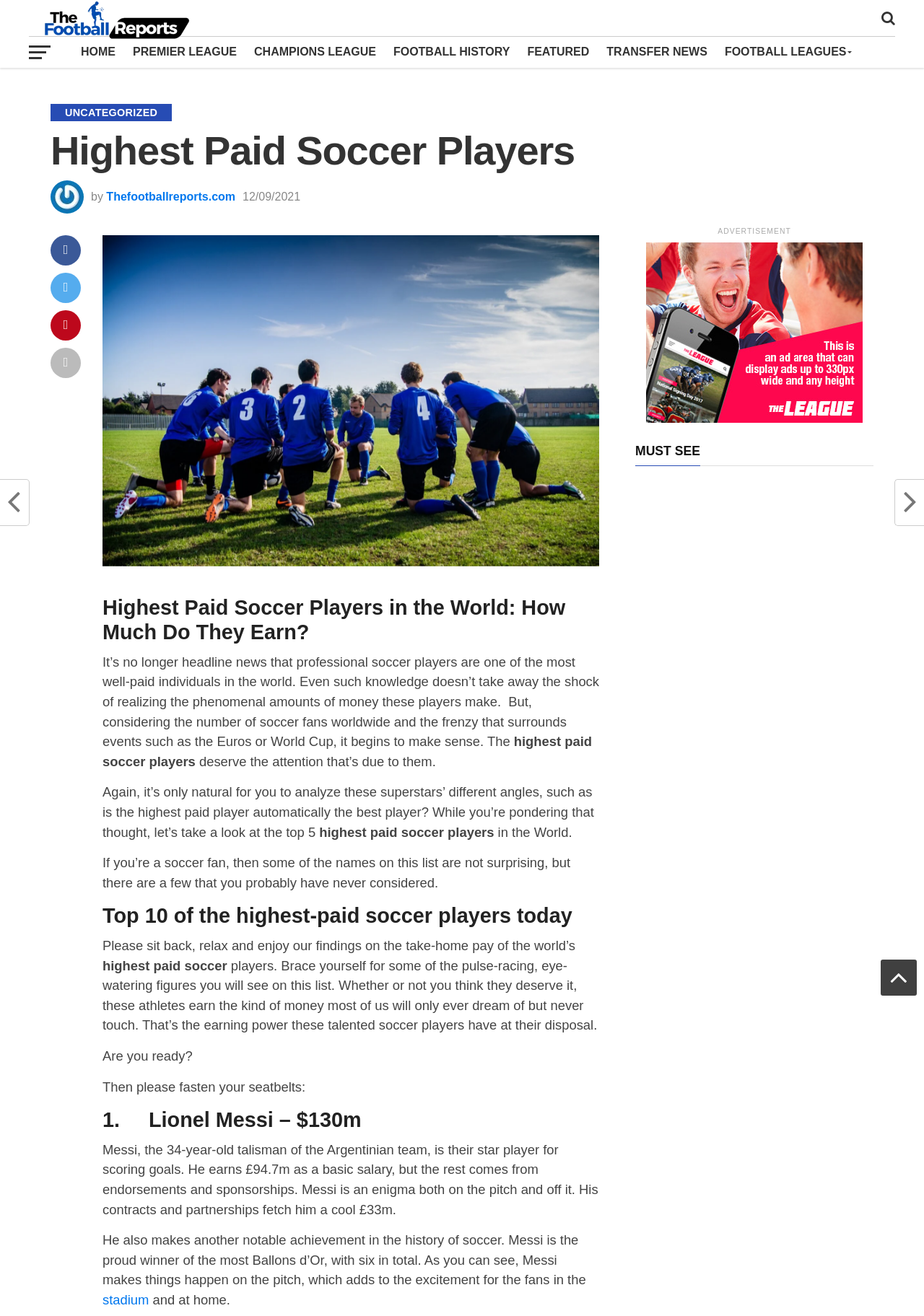What is the topic of the article?
Could you answer the question in a detailed manner, providing as much information as possible?

The topic of the article can be determined by reading the headings and the content of the webpage. The main heading says 'Highest Paid Soccer Players in the World: How Much Do They Earn?' and the article discusses the top 5 highest paid soccer players.